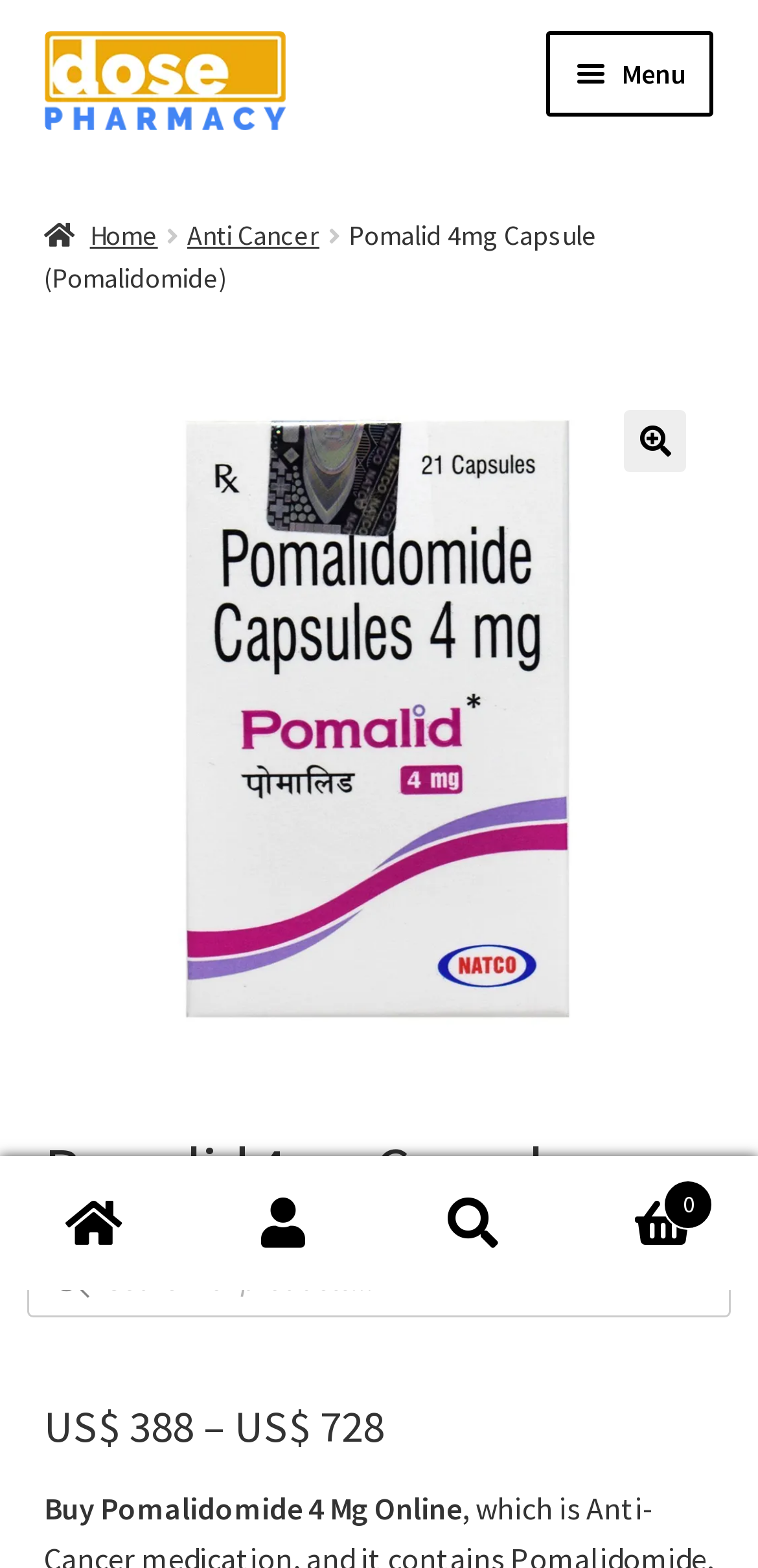Provide the bounding box coordinates for the UI element described in this sentence: "Home". The coordinates should be four float values between 0 and 1, i.e., [left, top, right, bottom].

[0.058, 0.138, 0.208, 0.161]